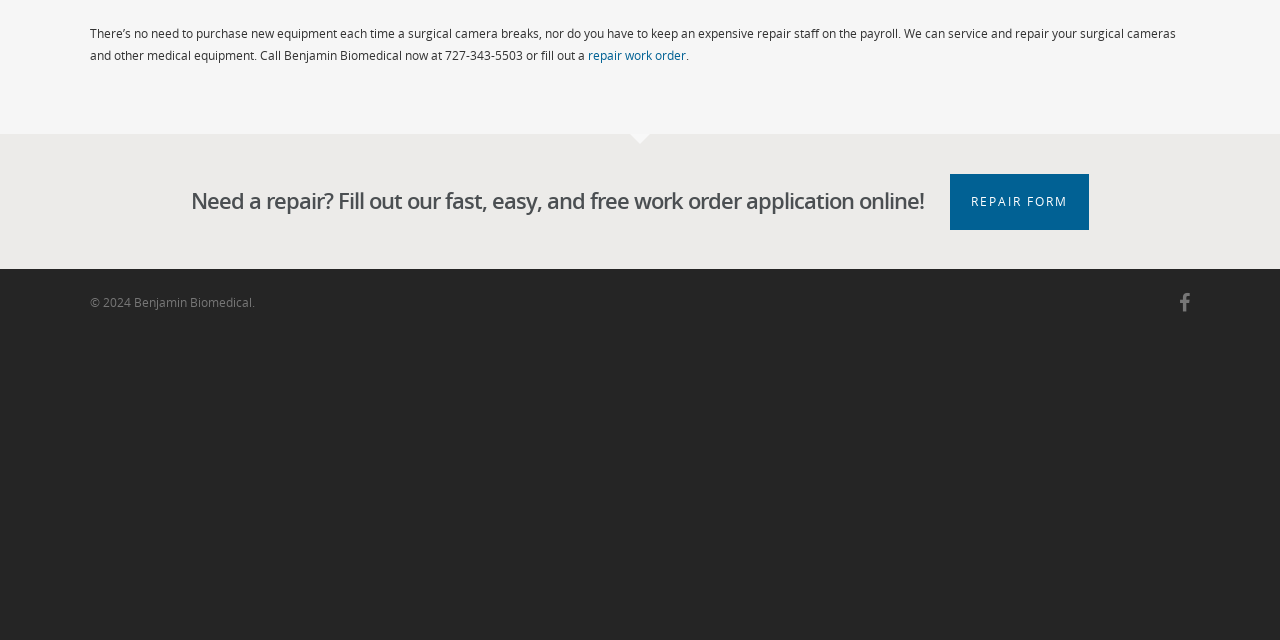Please provide the bounding box coordinates in the format (top-left x, top-left y, bottom-right x, bottom-right y). Remember, all values are floating point numbers between 0 and 1. What is the bounding box coordinate of the region described as: Repair Form

[0.742, 0.272, 0.851, 0.359]